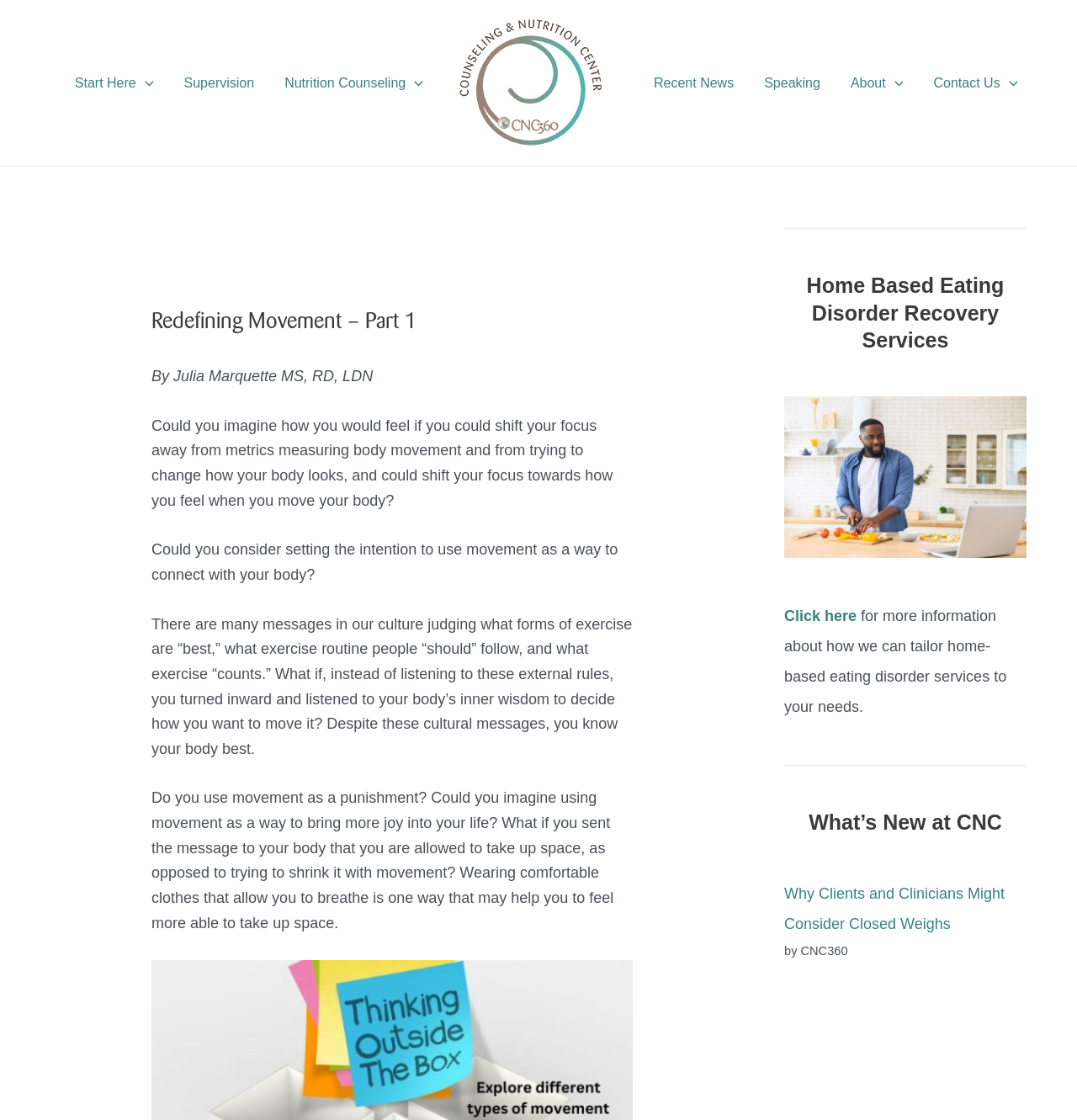Identify the bounding box of the HTML element described as: "Speaking".

[0.695, 0.048, 0.776, 0.1]